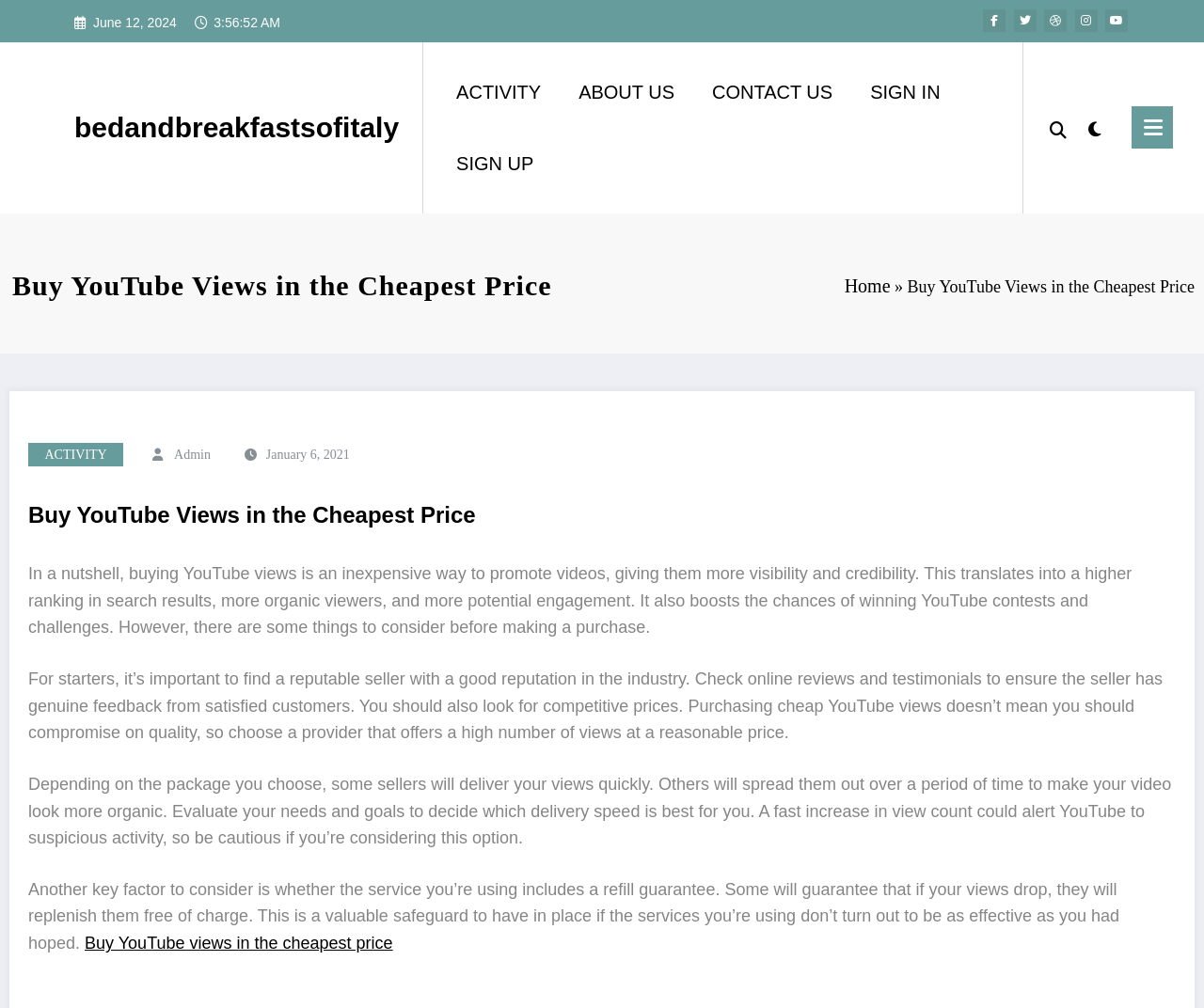Carefully examine the image and provide an in-depth answer to the question: How many social media links are on the top right?

I counted the social media links on the top right of the webpage and found 5 links, which are represented by icons '', '', '', '', and '', located within a complementary element with a bounding box of [0.815, 0.0, 0.938, 0.039].